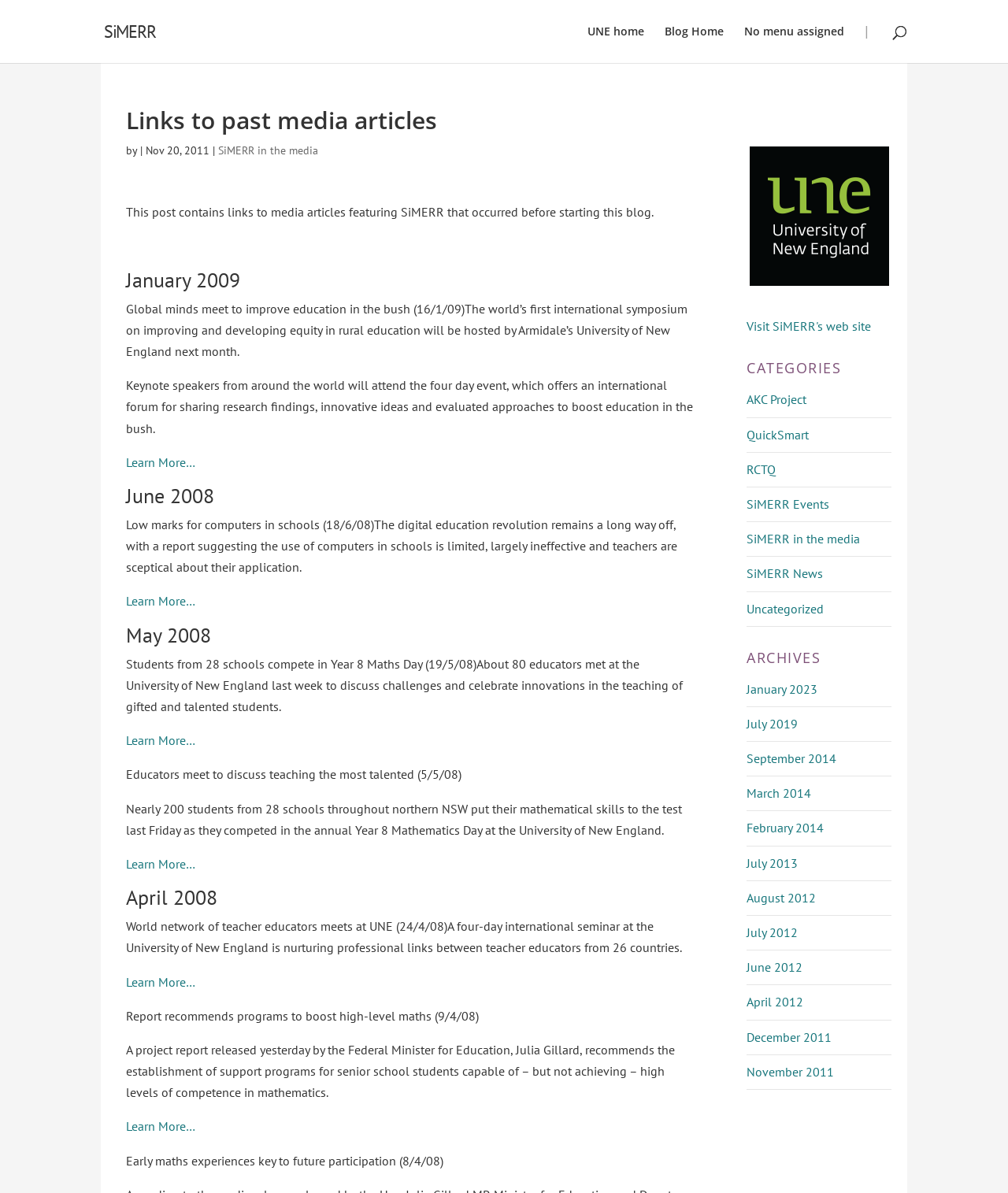Please examine the image and provide a detailed answer to the question: What is the topic of the news article dated '16/1/09'?

The news article dated '16/1/09' has a description mentioning the improvement of education in rural areas, indicating that it is the topic of the article.